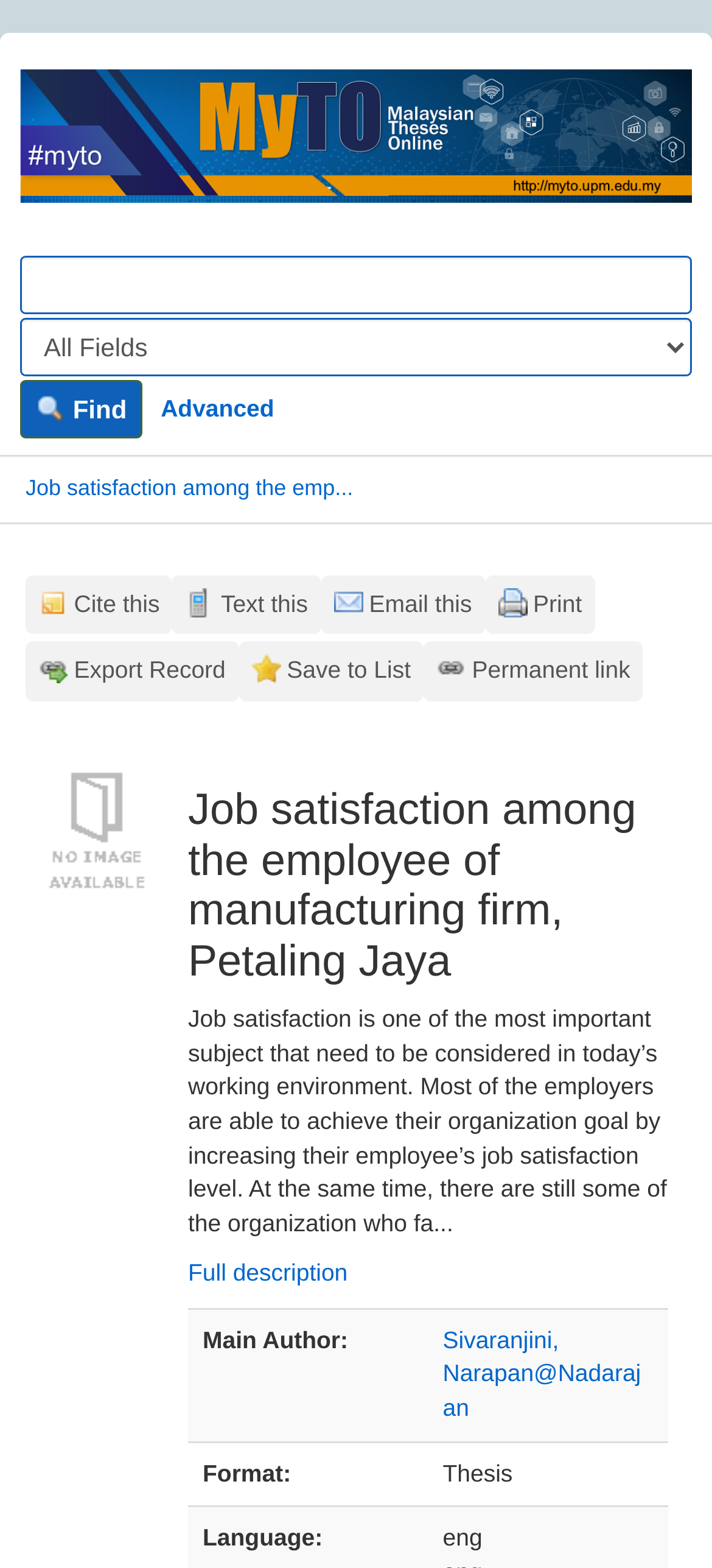What is the subject that needs to be considered in today's working environment?
Answer with a single word or phrase by referring to the visual content.

Job satisfaction